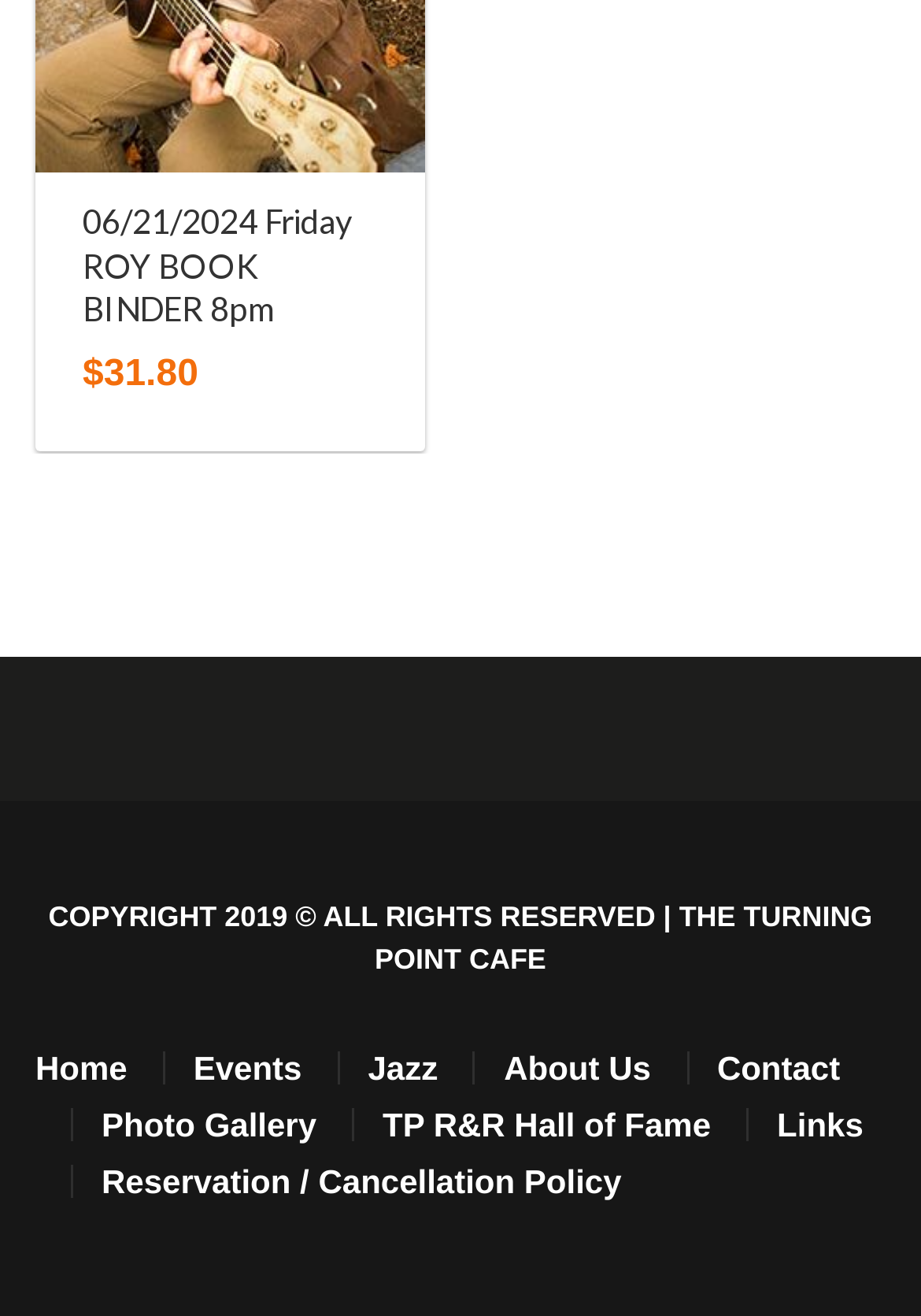Please identify the bounding box coordinates of the element's region that should be clicked to execute the following instruction: "go to Jazz page". The bounding box coordinates must be four float numbers between 0 and 1, i.e., [left, top, right, bottom].

[0.4, 0.797, 0.475, 0.825]